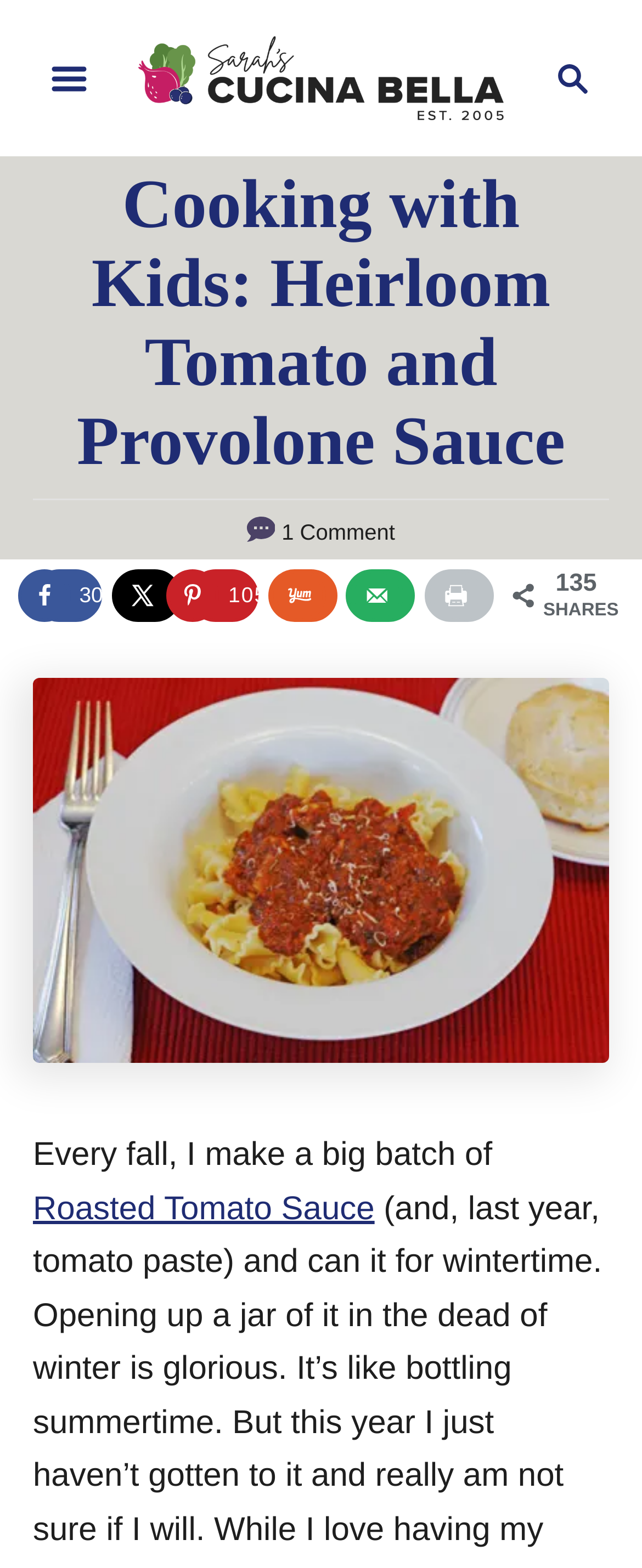Determine the bounding box coordinates for the area that should be clicked to carry out the following instruction: "Visit Sarah's Cucina Bella homepage".

[0.215, 0.038, 0.785, 0.061]